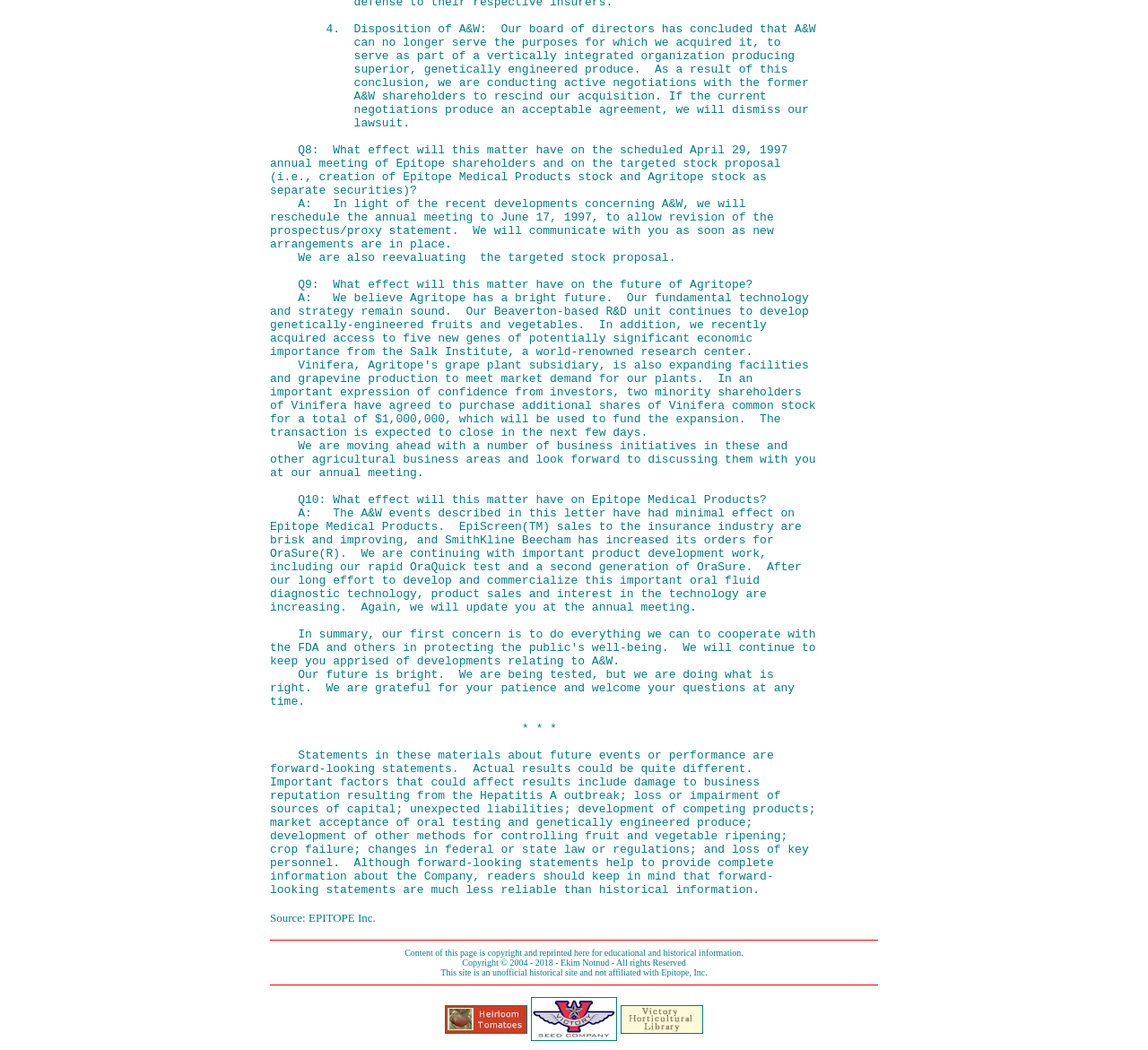What is the name of the company mentioned?
Please use the image to deliver a detailed and complete answer.

I found the name 'Epitope, Inc.' at the top of the webpage, which is mentioned as the source of the content. This suggests that Epitope, Inc. is the company being referred to.